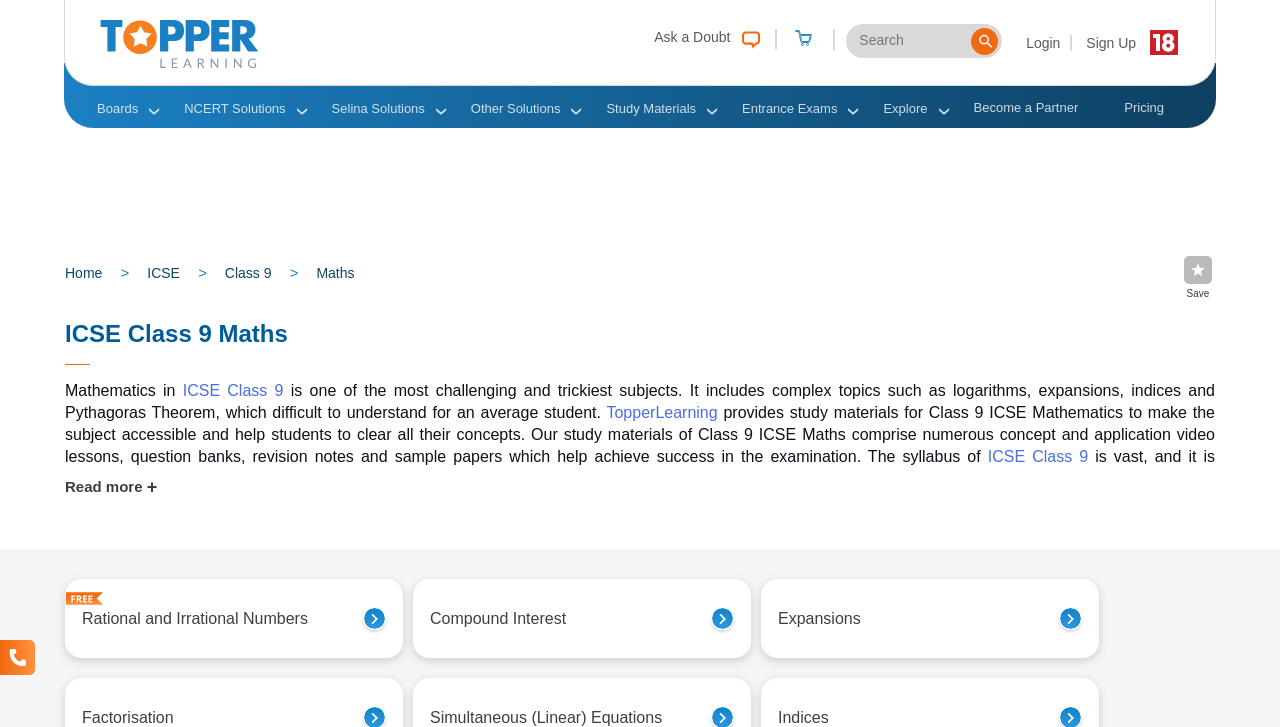Provide the bounding box coordinates of the HTML element this sentence describes: "ICSE Class 9 Tests". The bounding box coordinates consist of four float numbers between 0 and 1, i.e., [left, top, right, bottom].

[0.818, 0.677, 0.927, 0.7]